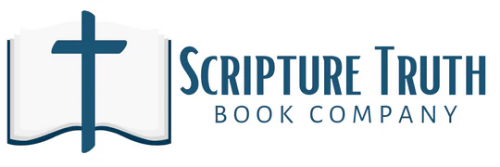Give a meticulous account of what the image depicts.

The image features the logo of Scripture Truth Book Company, prominently displaying an open book accompanied by a cross symbol. The design employs a clean and modern aesthetic, with the company name "Scripture Truth" in bold, deep blue lettering, emphasizing their dedication to biblical resources and literature. The logo reflects the company's mission to provide scriptural insights and promote Christian literature, signifying a connection to faith and knowledge.